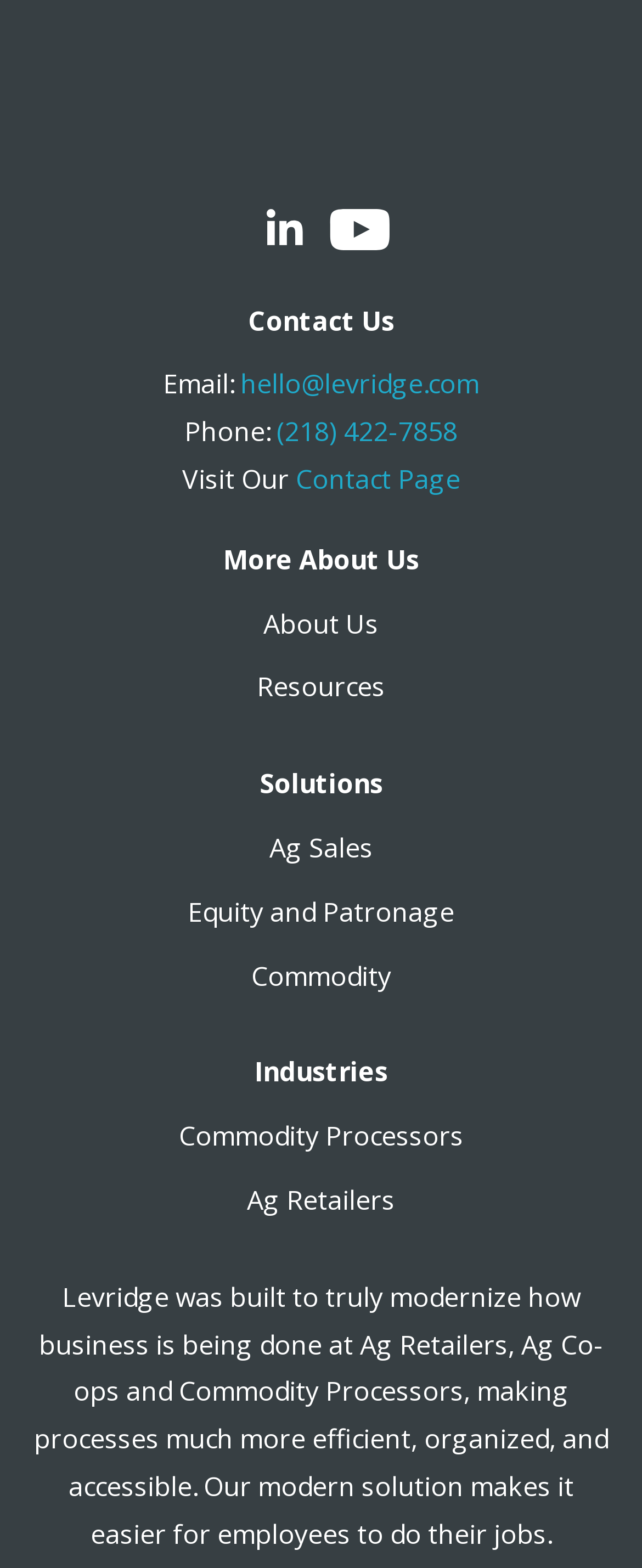Please determine the bounding box coordinates, formatted as (top-left x, top-left y, bottom-right x, bottom-right y), with all values as floating point numbers between 0 and 1. Identify the bounding box of the region described as: parent_node: 

None